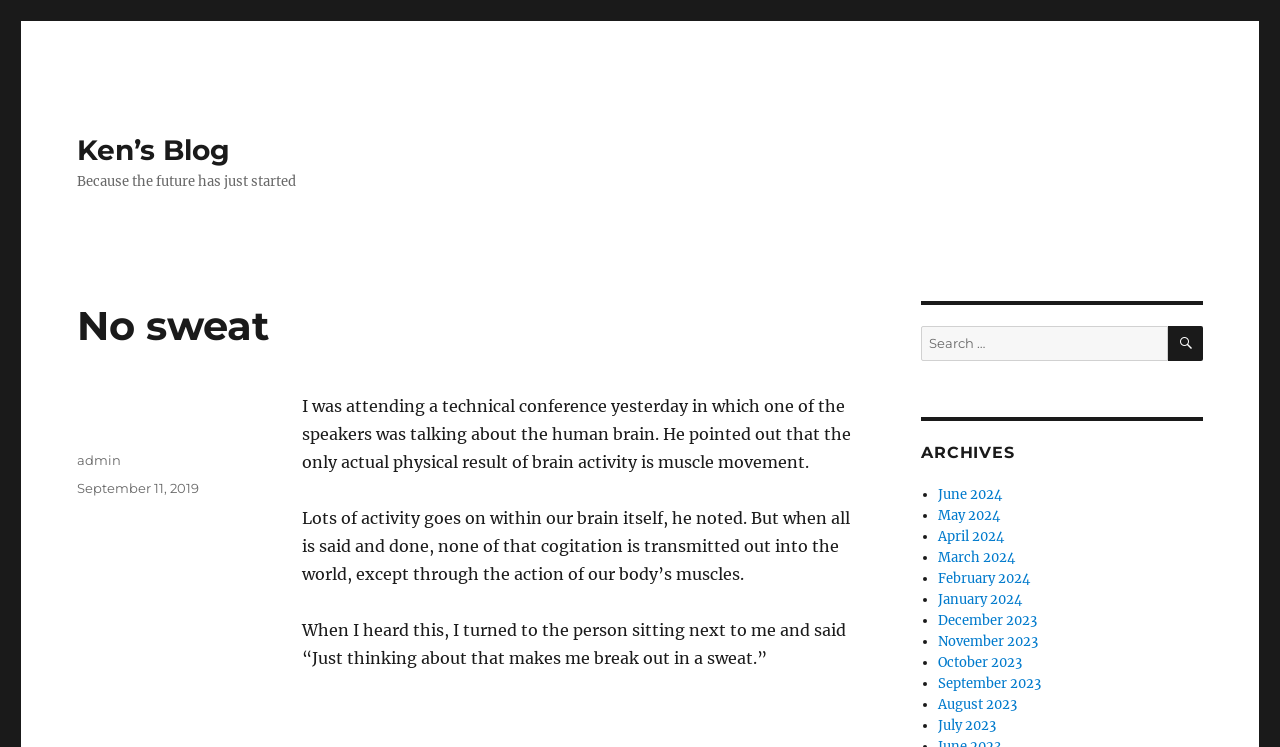Please find the bounding box coordinates of the element that must be clicked to perform the given instruction: "Click on the 'Ken’s Blog' link". The coordinates should be four float numbers from 0 to 1, i.e., [left, top, right, bottom].

[0.06, 0.178, 0.18, 0.224]